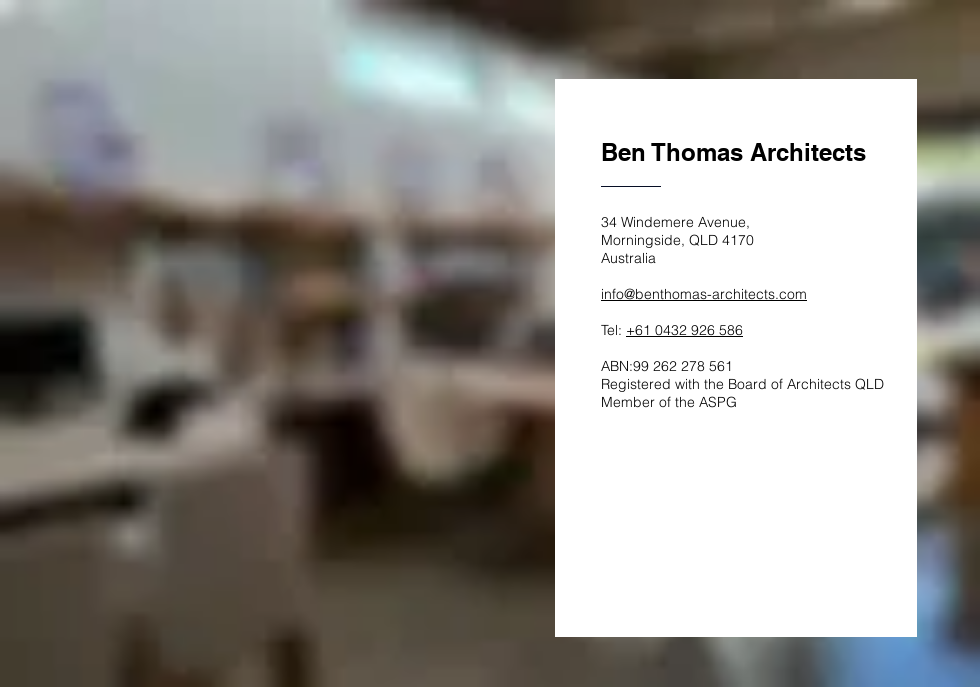Answer the question in a single word or phrase:
What is the email contact for Ben Thomas Architects?

info@benthomas-architects.com